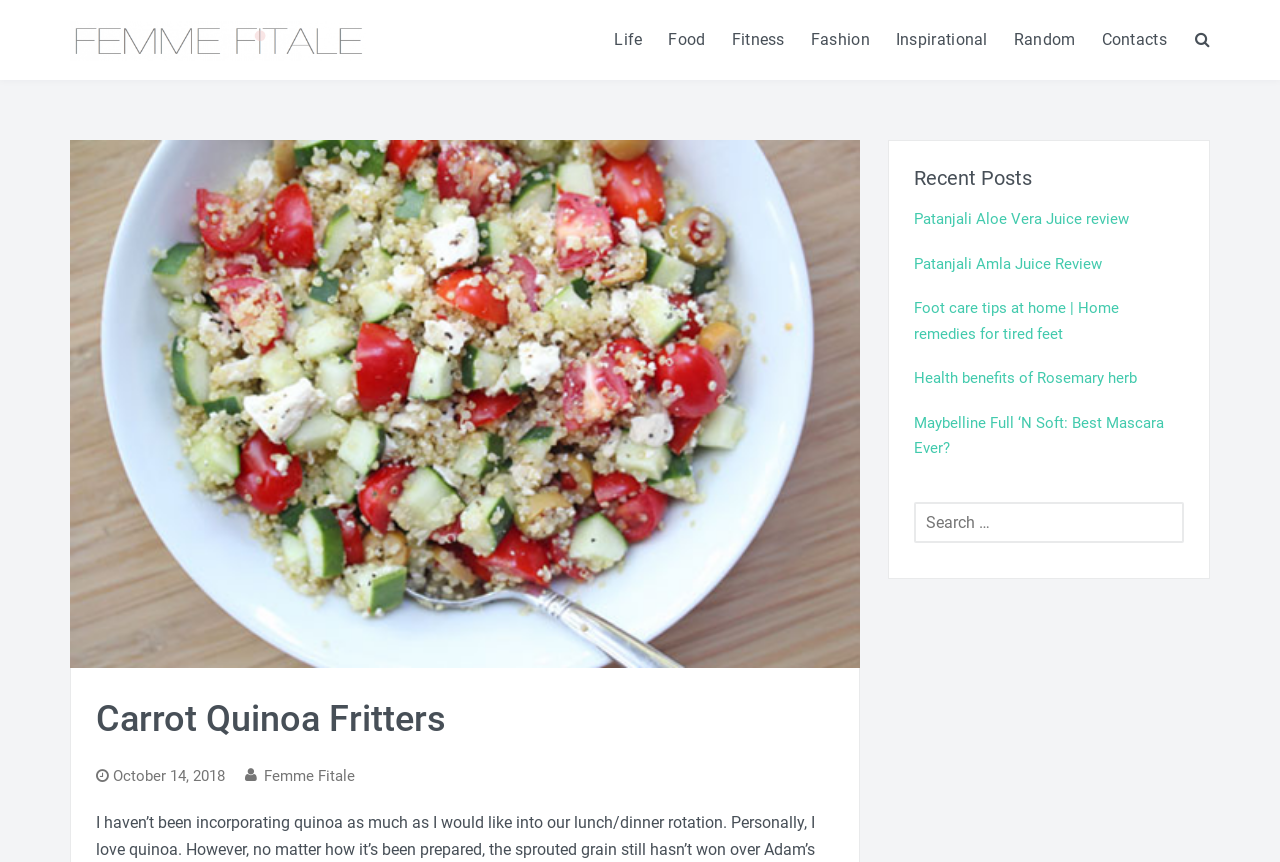Reply to the question with a brief word or phrase: What categories are available on the blog?

Life, Food, Fitness, Fashion, Inspirational, Random